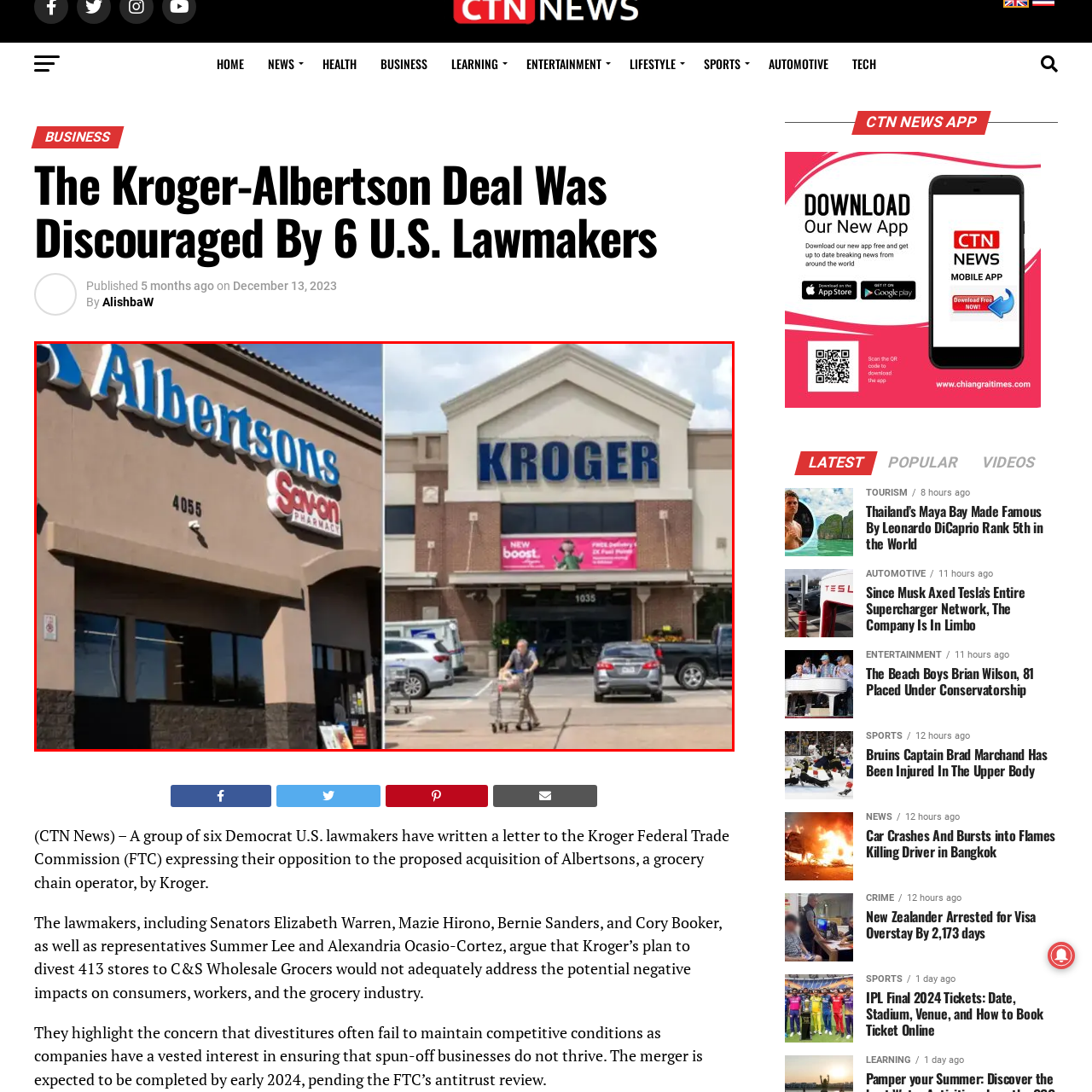What is the context of this image?
Focus on the content inside the red bounding box and offer a detailed explanation.

The image is relevant in the context of discussions surrounding the proposed acquisition of Albertsons by Kroger, reflecting the competitive landscape in the grocery industry and the attention from regulators and lawmakers regarding such mergers, as stated in the caption.